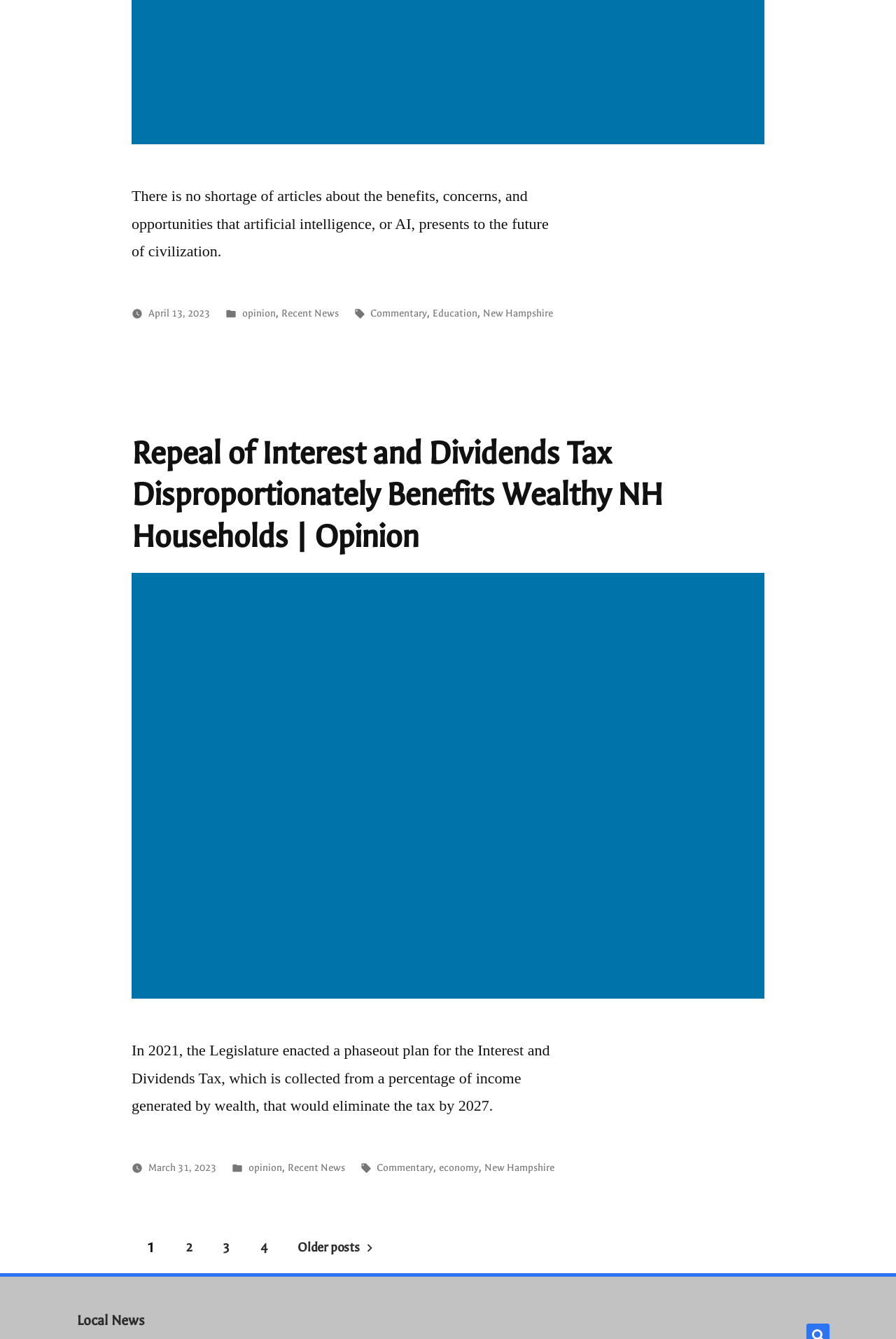Please provide the bounding box coordinates for the element that needs to be clicked to perform the following instruction: "Check the recent news". The coordinates should be given as four float numbers between 0 and 1, i.e., [left, top, right, bottom].

[0.27, 0.229, 0.308, 0.238]